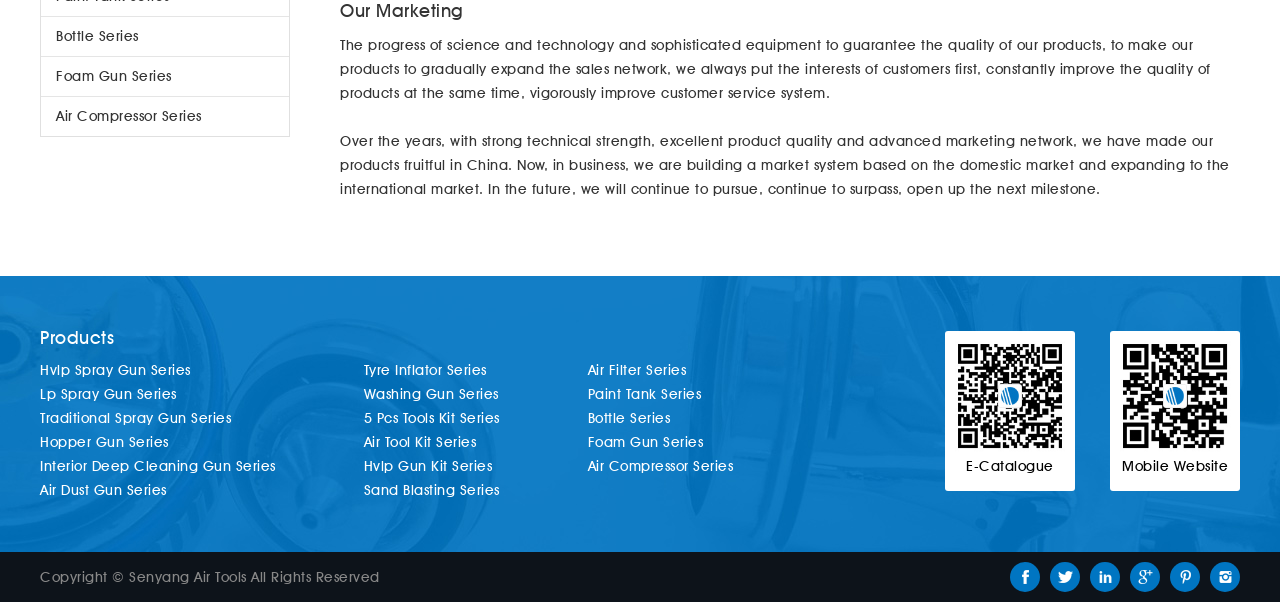Based on the image, provide a detailed and complete answer to the question: 
What is the company's approach to quality?

The company's approach to quality is one of continuous improvement, as stated in the StaticText element with ID 151, which mentions 'constantly improve the quality of products'.